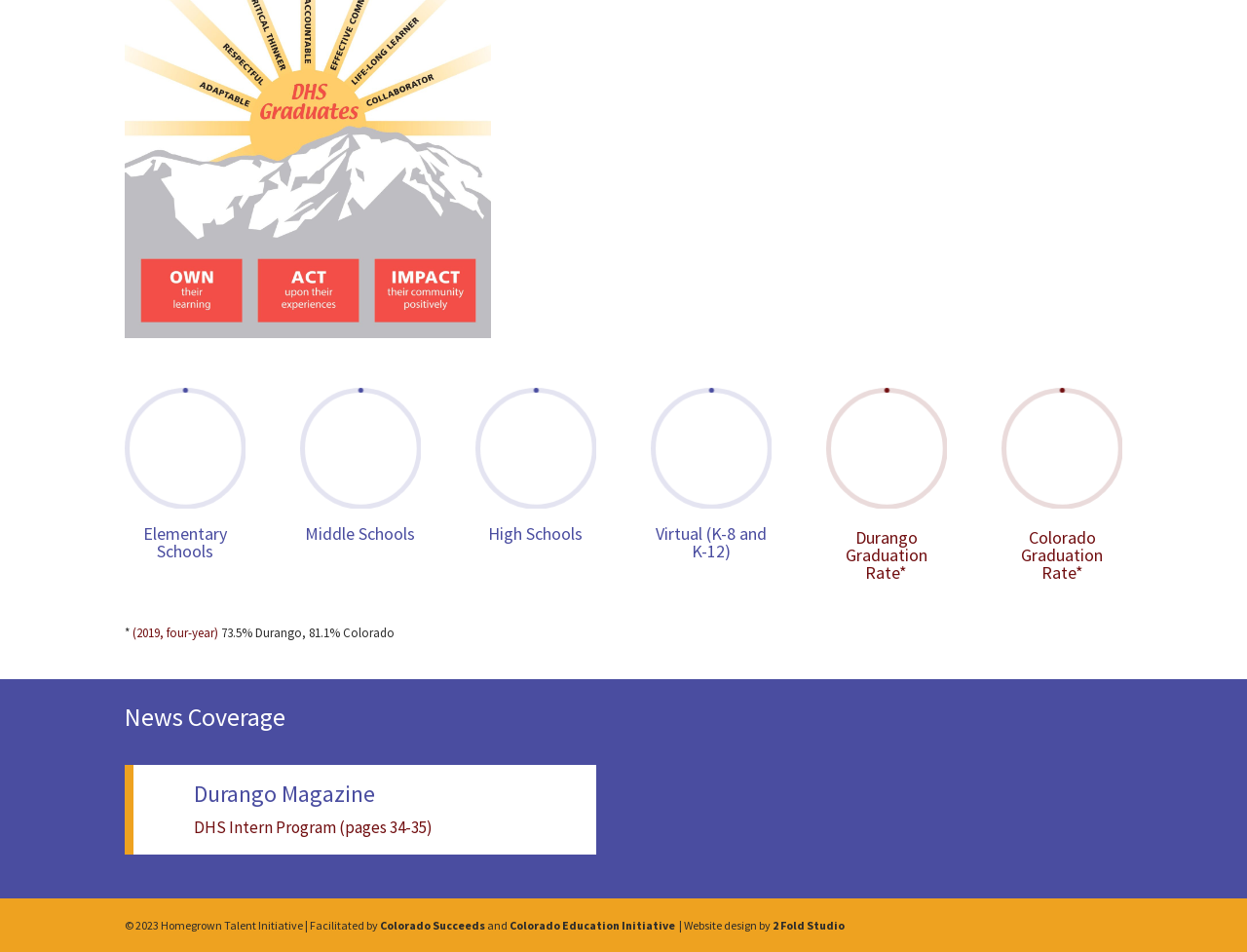Give a concise answer of one word or phrase to the question: 
Who facilitated the Homegrown Talent Initiative?

Colorado Succeeds and Colorado Education Initiative